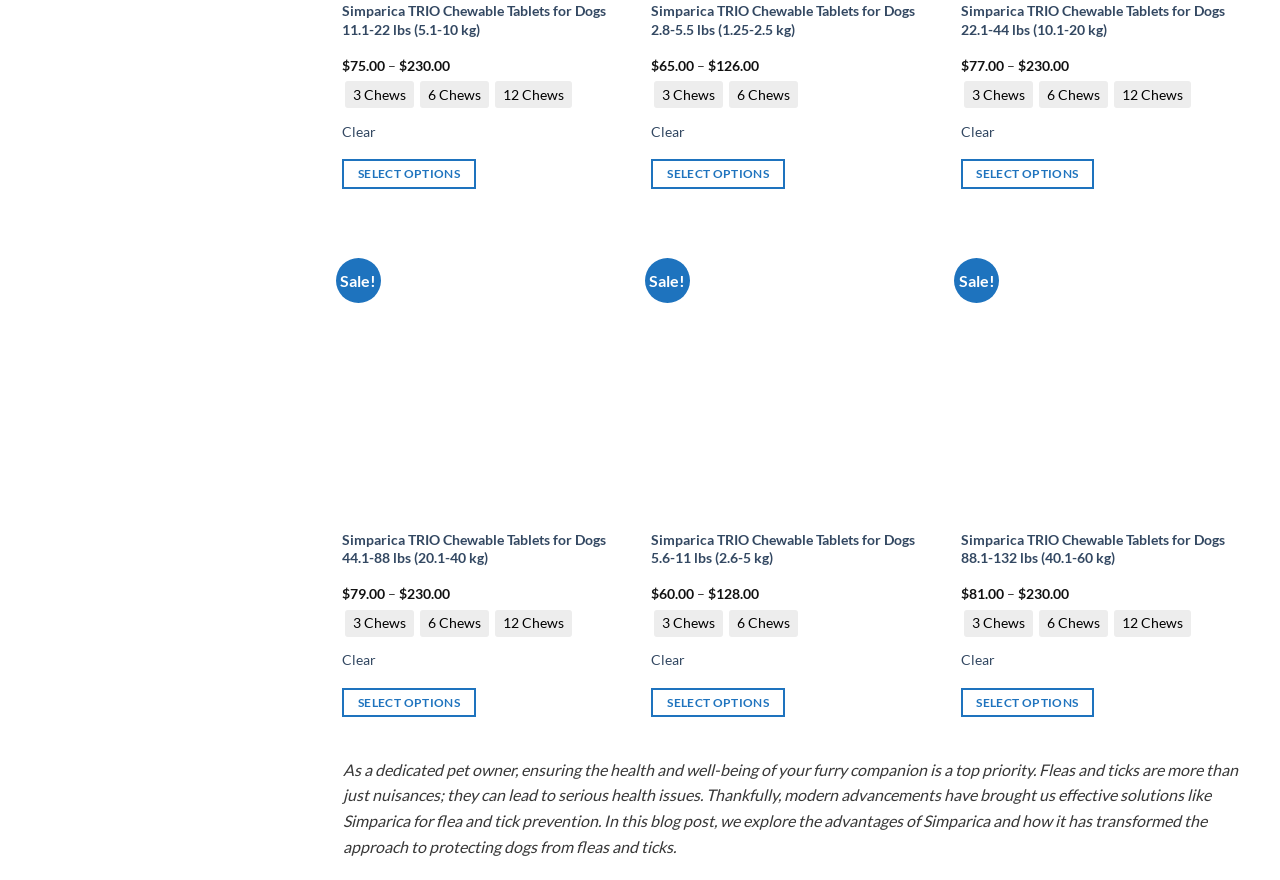Find the bounding box coordinates of the element to click in order to complete this instruction: "Select options for 'Simparica TRIO Chewable Tablets for Dogs 44.1-88 lbs (20.1-40 kg)'". The bounding box coordinates must be four float numbers between 0 and 1, denoted as [left, top, right, bottom].

[0.267, 0.782, 0.372, 0.815]